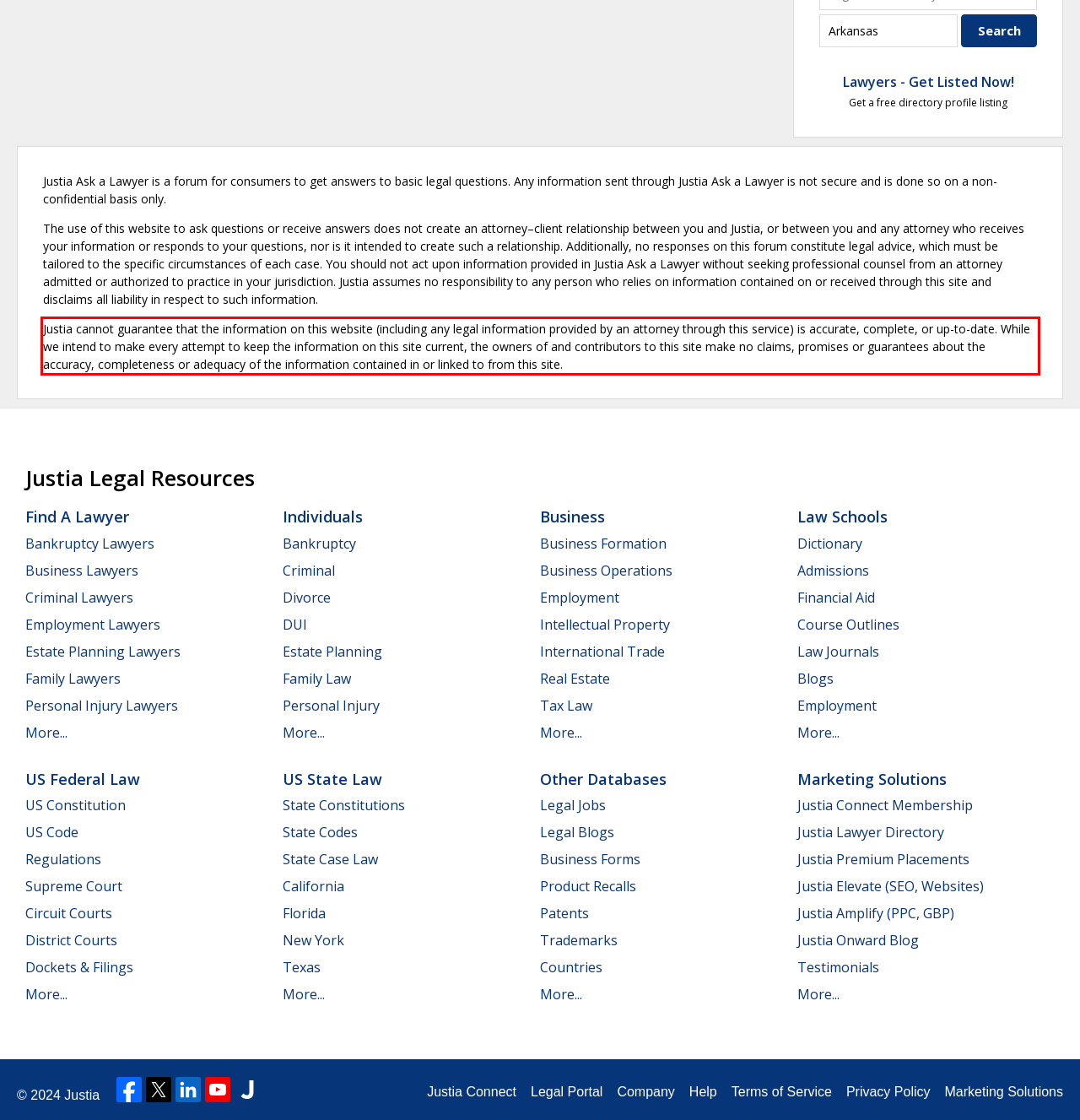From the provided screenshot, extract the text content that is enclosed within the red bounding box.

Justia cannot guarantee that the information on this website (including any legal information provided by an attorney through this service) is accurate, complete, or up-to-date. While we intend to make every attempt to keep the information on this site current, the owners of and contributors to this site make no claims, promises or guarantees about the accuracy, completeness or adequacy of the information contained in or linked to from this site.